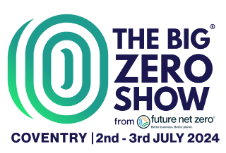Give a detailed account of the visual content in the image.

The image showcases the official logo for "The Big Zero Show," a prominent event scheduled to take place in Coventry on July 2nd and 3rd, 2024. The logo features a stylized design incorporating green and turquoise hues, visually representing sustainability and innovation. Placed prominently above the event details, the logo is accompanied by the tagline "from future net zero," emphasizing the focus on achieving environmental goals. This event aims to unite businesses and stakeholders in discussions and practices surrounding carbon reduction and sustainability efforts.